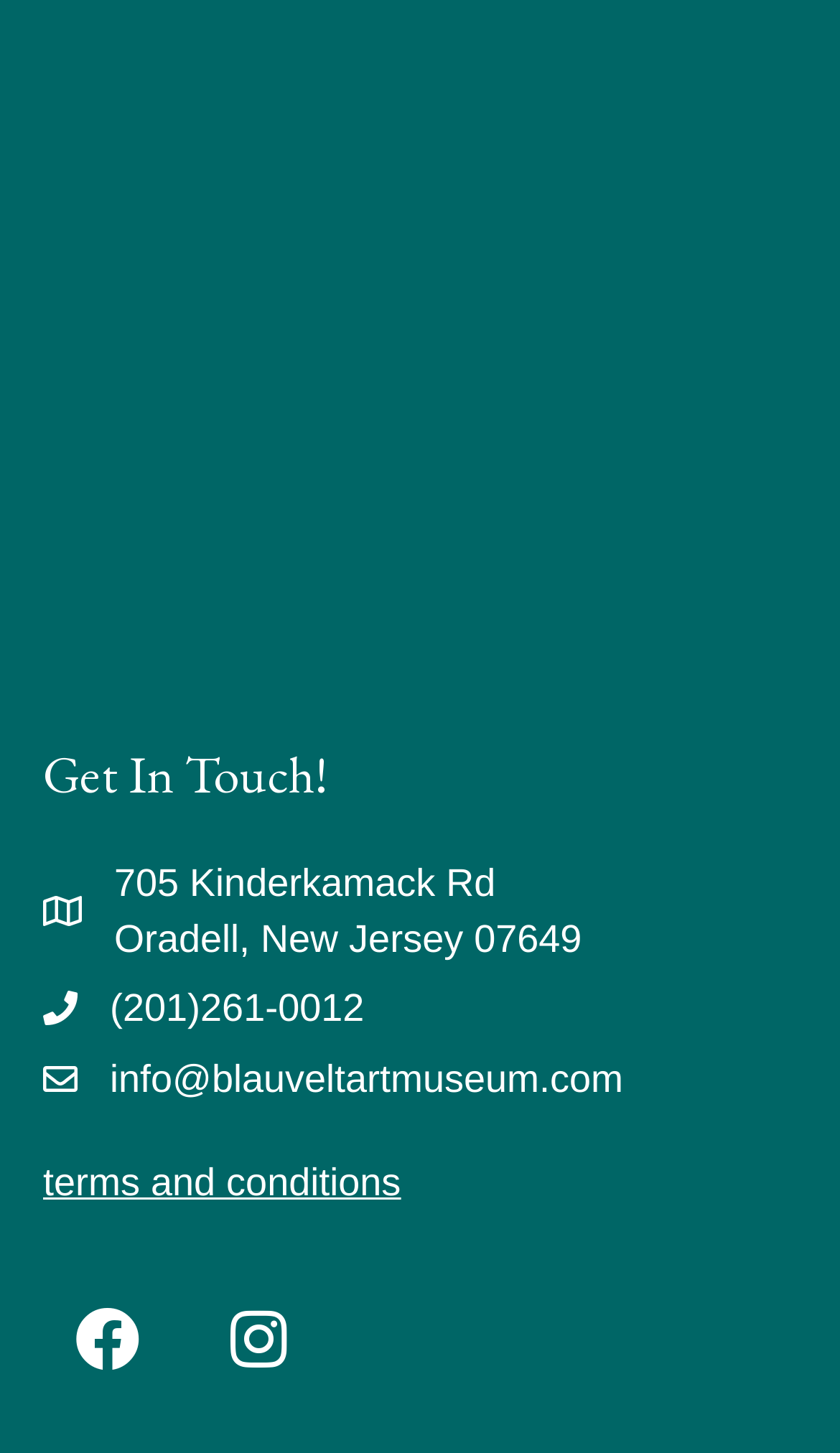What is the phone number of the museum?
Provide a one-word or short-phrase answer based on the image.

(201)261-0012